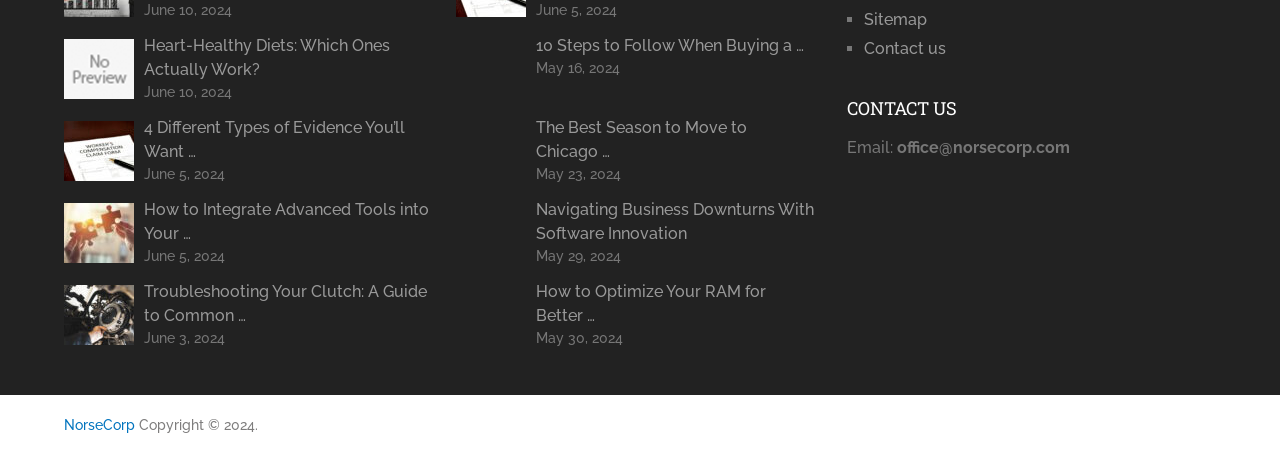Identify and provide the bounding box for the element described by: "Sitemap".

[0.675, 0.022, 0.724, 0.064]